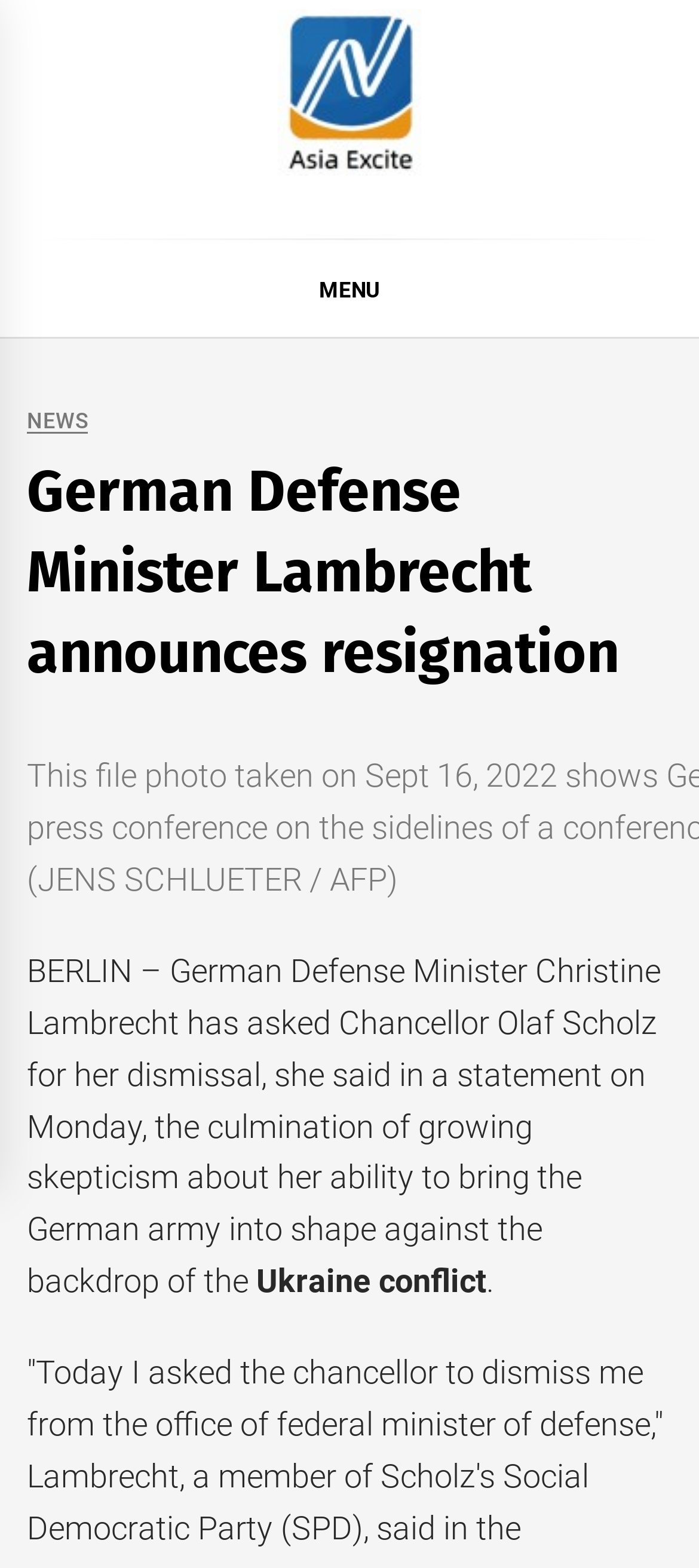Kindly respond to the following question with a single word or a brief phrase: 
What is the name of the German Defense Minister?

Christine Lambrecht